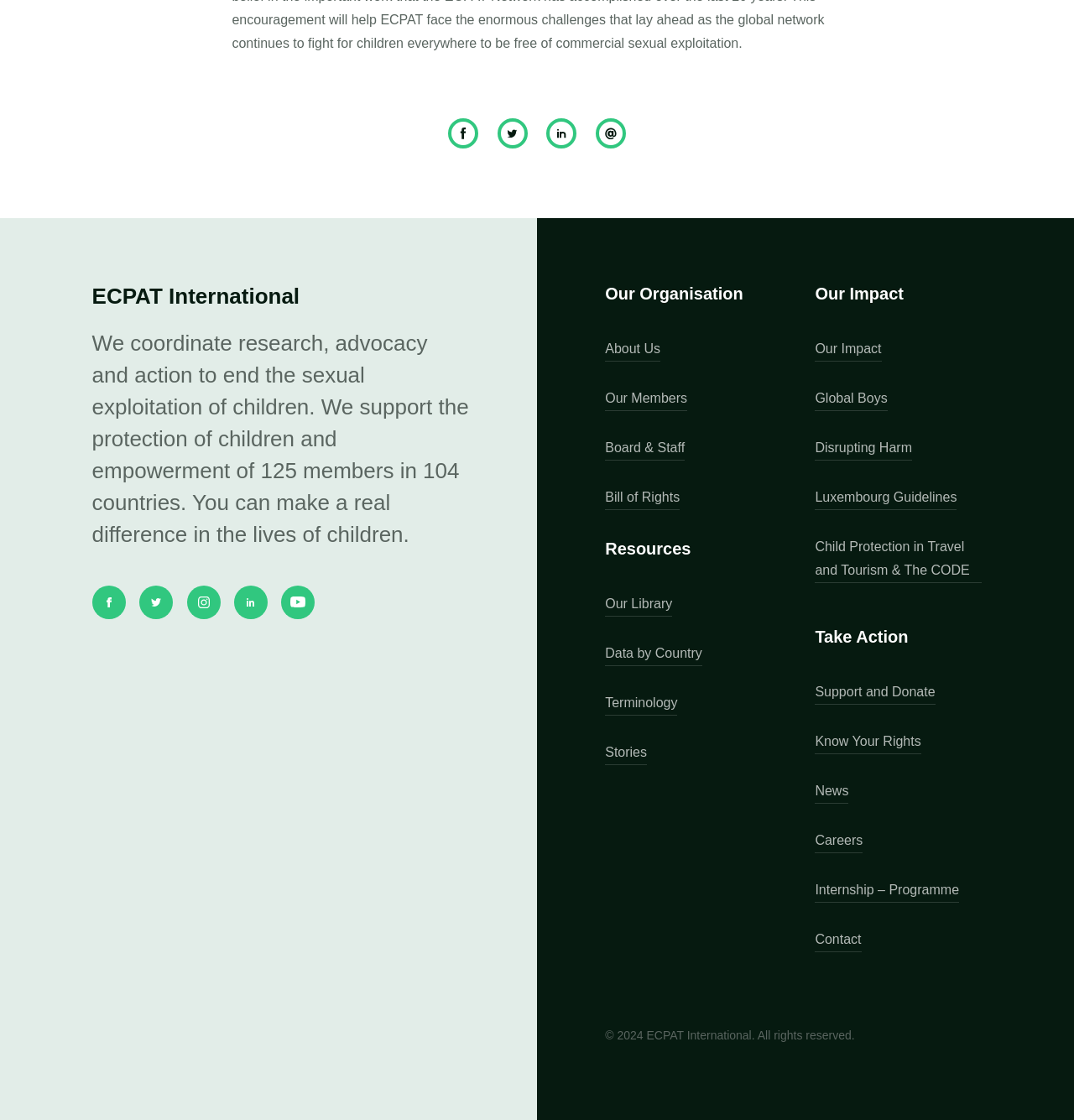Please identify the bounding box coordinates of the element's region that I should click in order to complete the following instruction: "Support and donate to ECPAT International". The bounding box coordinates consist of four float numbers between 0 and 1, i.e., [left, top, right, bottom].

[0.759, 0.607, 0.871, 0.629]